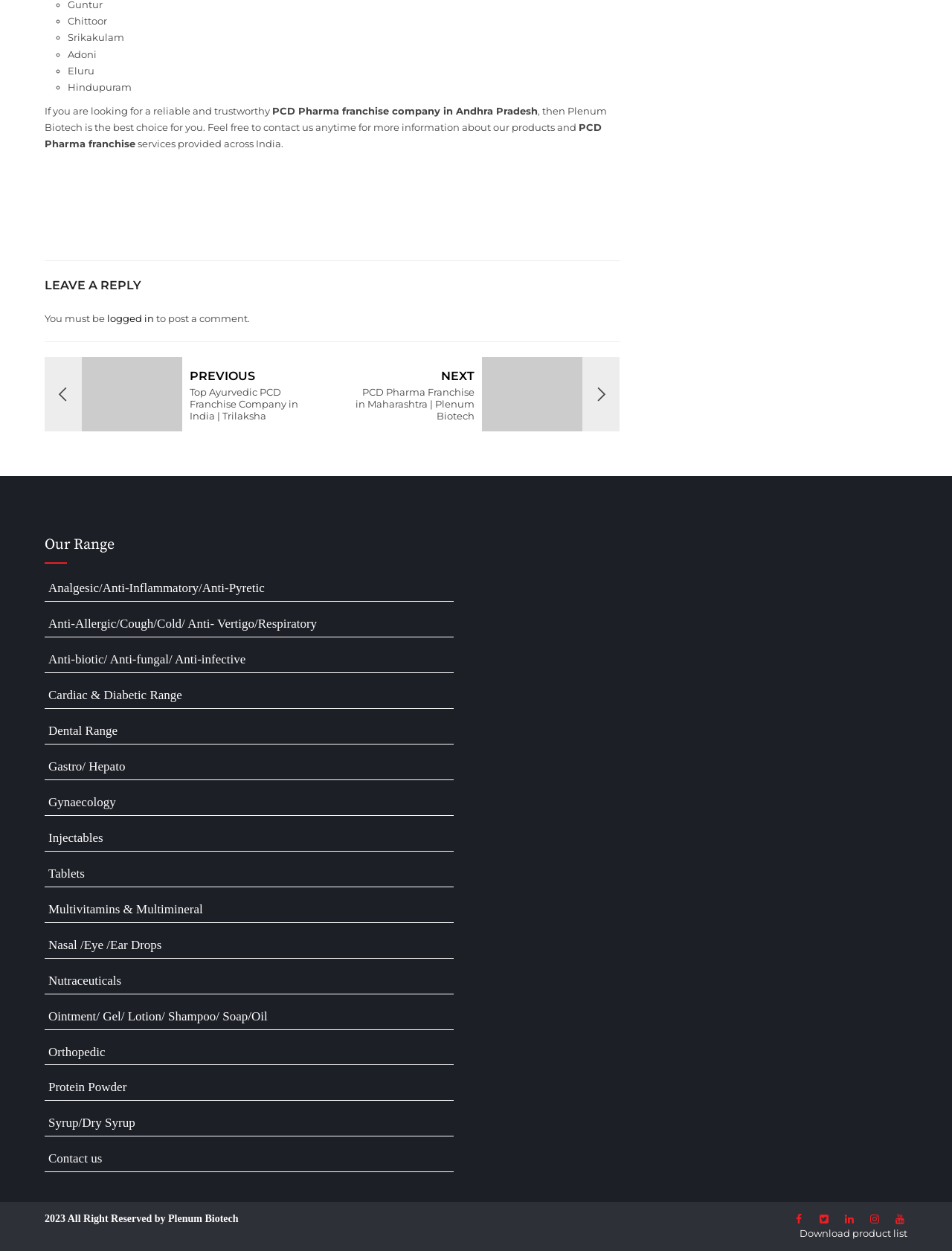Kindly provide the bounding box coordinates of the section you need to click on to fulfill the given instruction: "Click on the 'Analgesic/Anti-Inflammatory/Anti-Pyretic' link".

[0.051, 0.465, 0.278, 0.476]